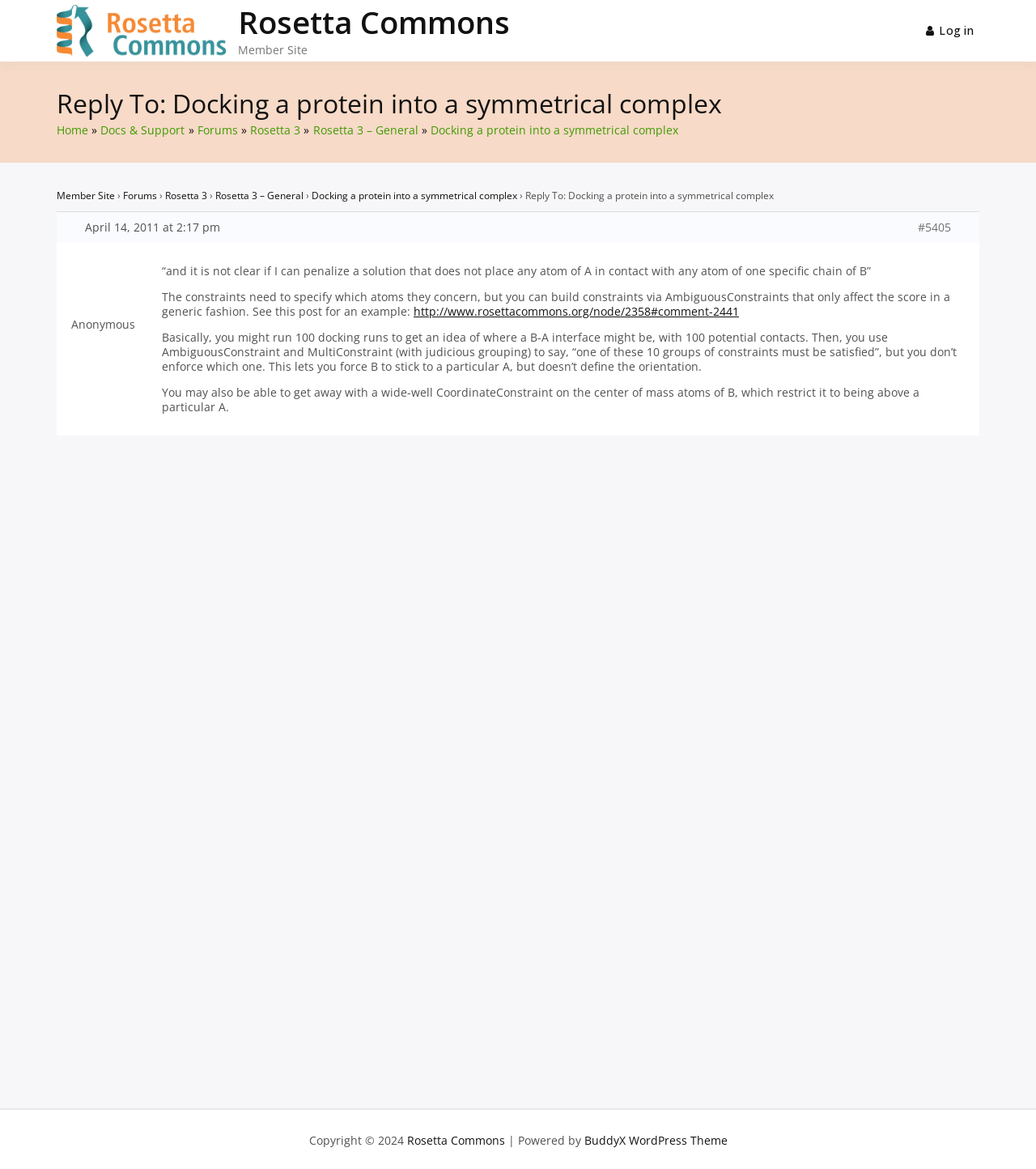Determine the bounding box coordinates of the region that needs to be clicked to achieve the task: "Click the Rosetta Commons logo".

[0.055, 0.004, 0.218, 0.049]